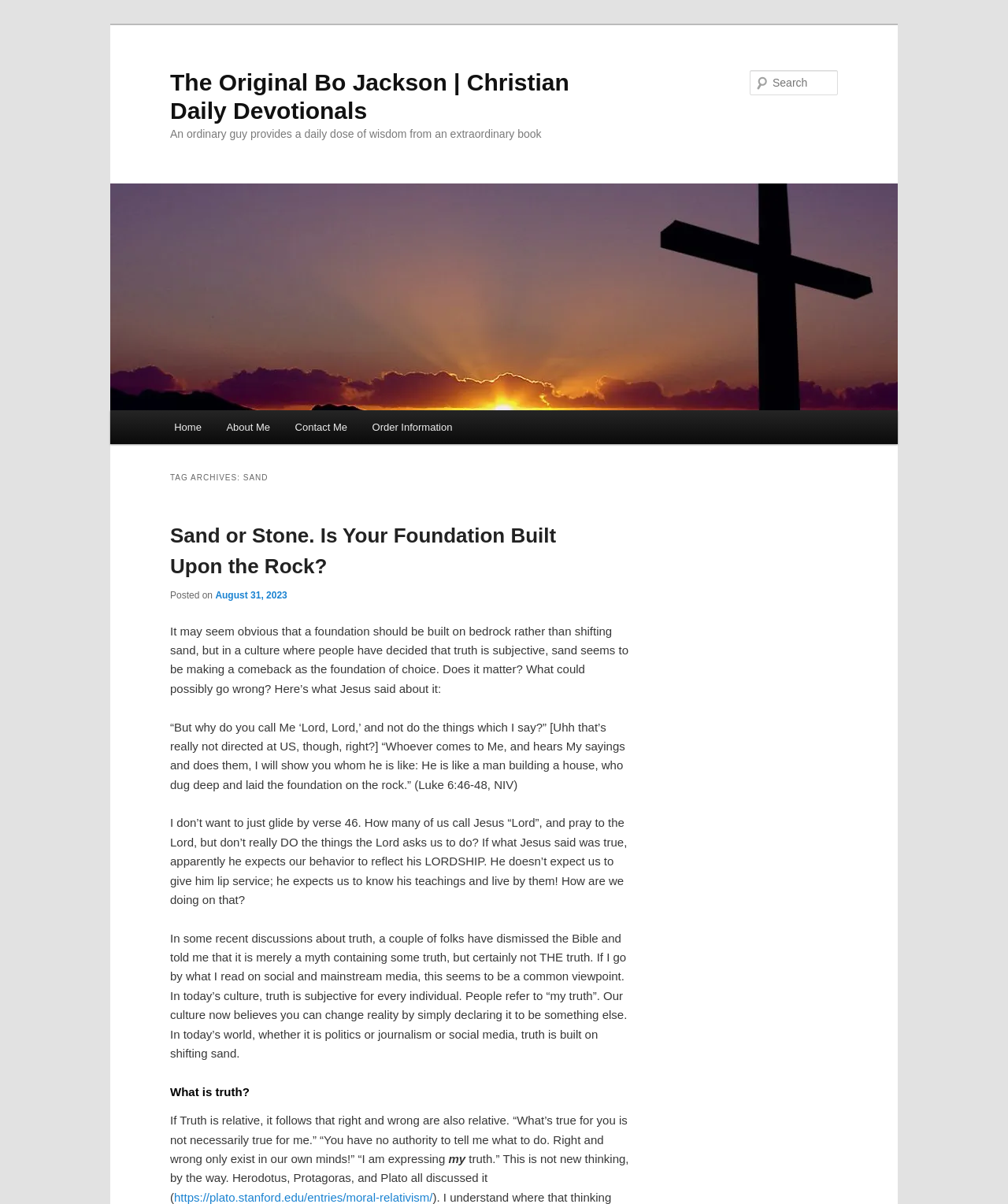Explain the contents of the webpage comprehensively.

This webpage is a blog post about Christian daily devotionals, specifically focusing on the theme of "sand" and its significance in building a strong foundation. At the top of the page, there are two links to skip to primary and secondary content. Below that, the website's title "The Original Bo Jackson | Christian Daily Devotionals" is displayed prominently, with a link to the same title below it.

On the left side of the page, there is a search bar with a "Search" label, and a main menu with links to "Home", "About Me", "Contact Me", and "Order Information". Below the main menu, there is a header section with the title "TAG ARCHIVES: SAND", which suggests that this page is part of a larger archive of posts related to the theme of sand.

The main content of the page is a blog post titled "Sand or Stone. Is Your Foundation Built Upon the Rock?", which discusses the importance of building a strong foundation on rock rather than shifting sand. The post begins with a question about whether it matters what foundation we build on, and then quotes Jesus from Luke 6:46-48, emphasizing the importance of doing what Jesus says rather than just calling him "Lord".

The post then goes on to discuss the concept of truth, citing examples of people dismissing the Bible as a myth and believing that truth is subjective and relative. The author argues that if truth is relative, then right and wrong are also relative, and that this way of thinking is not new, referencing ancient Greek philosophers such as Herodotus, Protagoras, and Plato.

Throughout the post, there are several paragraphs of text, with some quotes and references to scripture. The text is well-structured and easy to follow, with clear headings and subheadings. There is also an image at the top of the page, which appears to be the website's logo or a related image. Overall, the webpage is well-organized and easy to navigate, with a clear focus on the theme of building a strong foundation on rock rather than shifting sand.